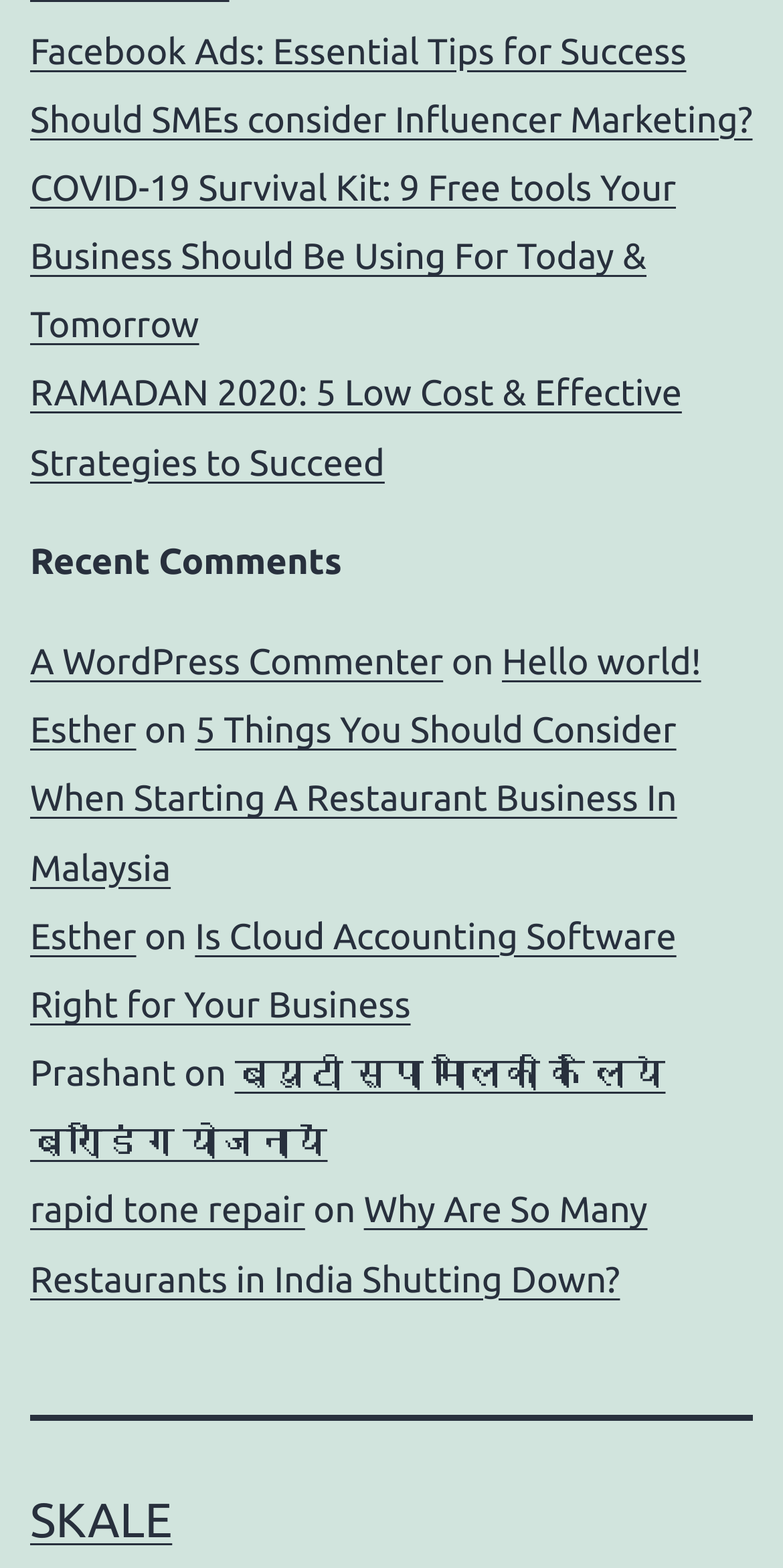How many navigation elements are there on the webpage?
Provide a short answer using one word or a brief phrase based on the image.

1